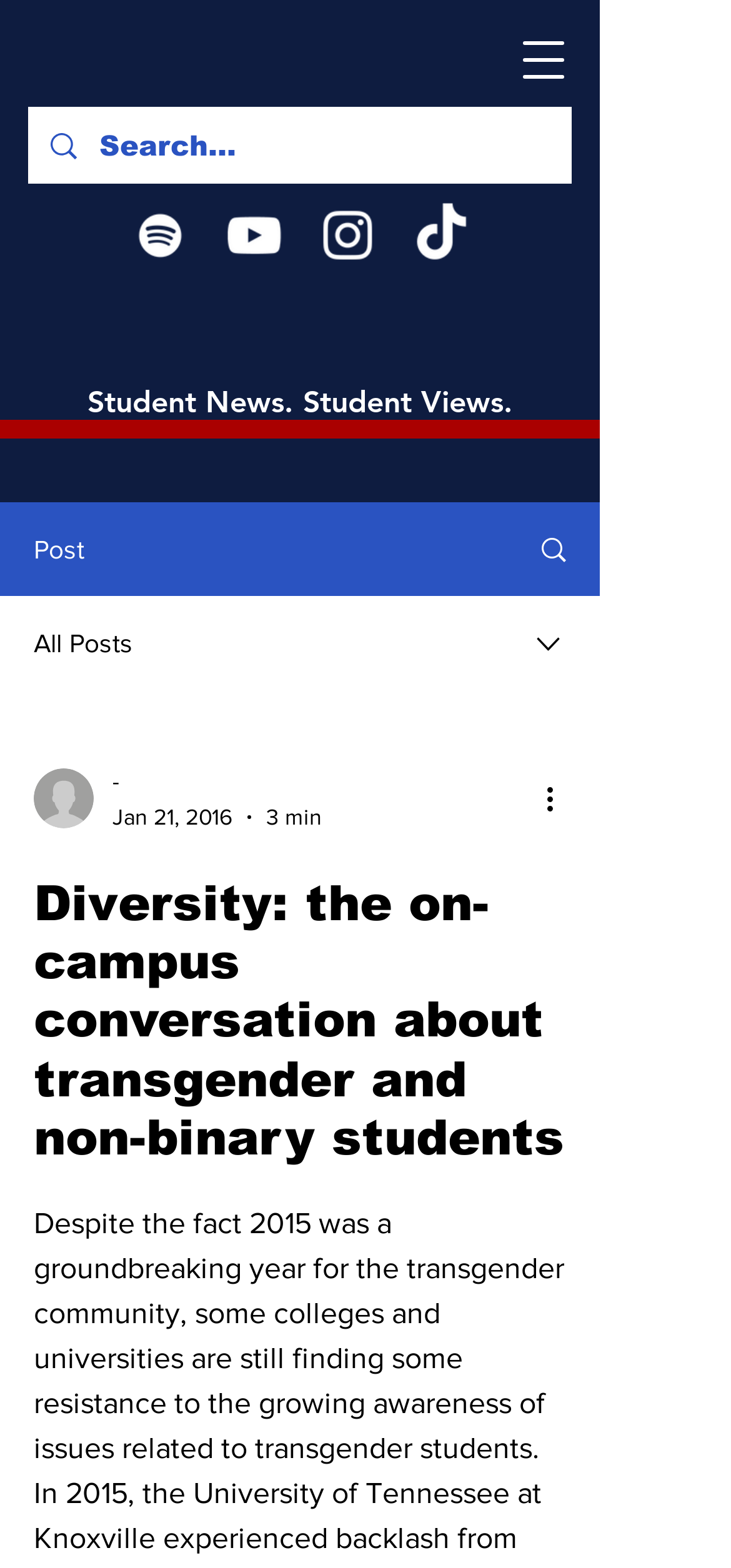Locate the bounding box coordinates of the element that needs to be clicked to carry out the instruction: "More actions on the post". The coordinates should be given as four float numbers ranging from 0 to 1, i.e., [left, top, right, bottom].

[0.738, 0.495, 0.8, 0.524]